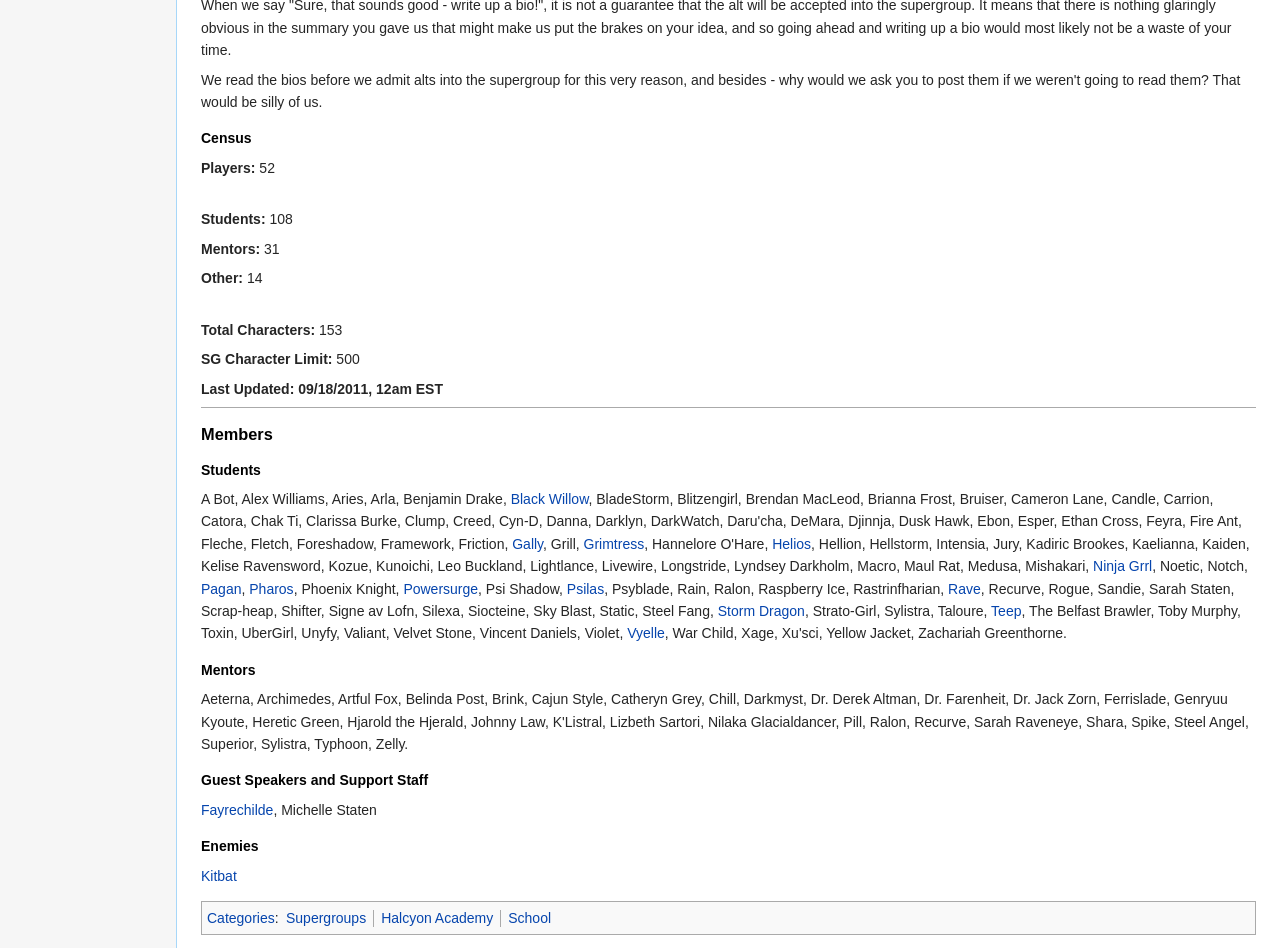Determine the bounding box coordinates for the HTML element mentioned in the following description: "Storm Dragon". The coordinates should be a list of four floats ranging from 0 to 1, represented as [left, top, right, bottom].

[0.561, 0.636, 0.629, 0.653]